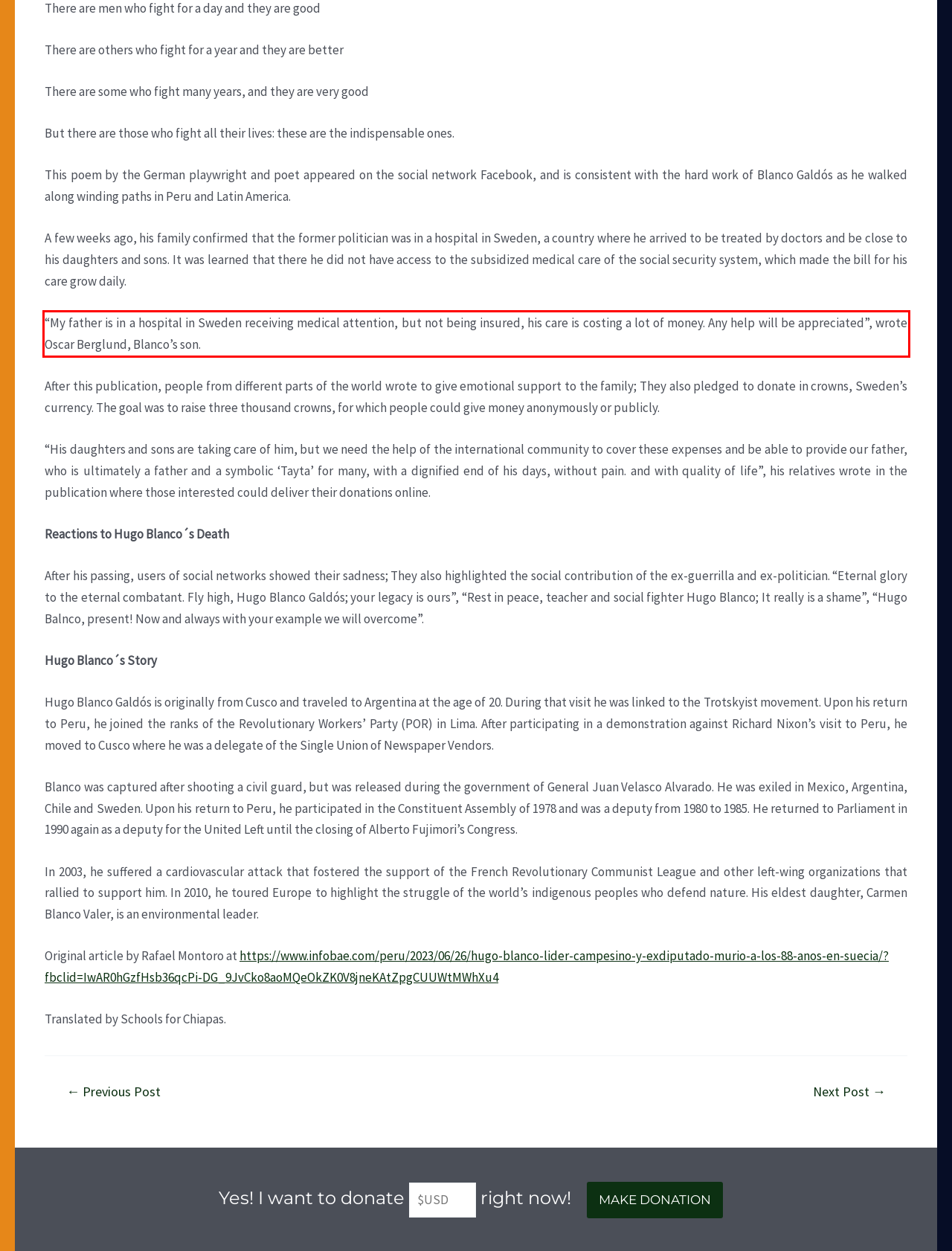By examining the provided screenshot of a webpage, recognize the text within the red bounding box and generate its text content.

“My father is in a hospital in Sweden receiving medical attention, but not being insured, his care is costing a lot of money. Any help will be appreciated”, wrote Oscar Berglund, Blanco’s son.